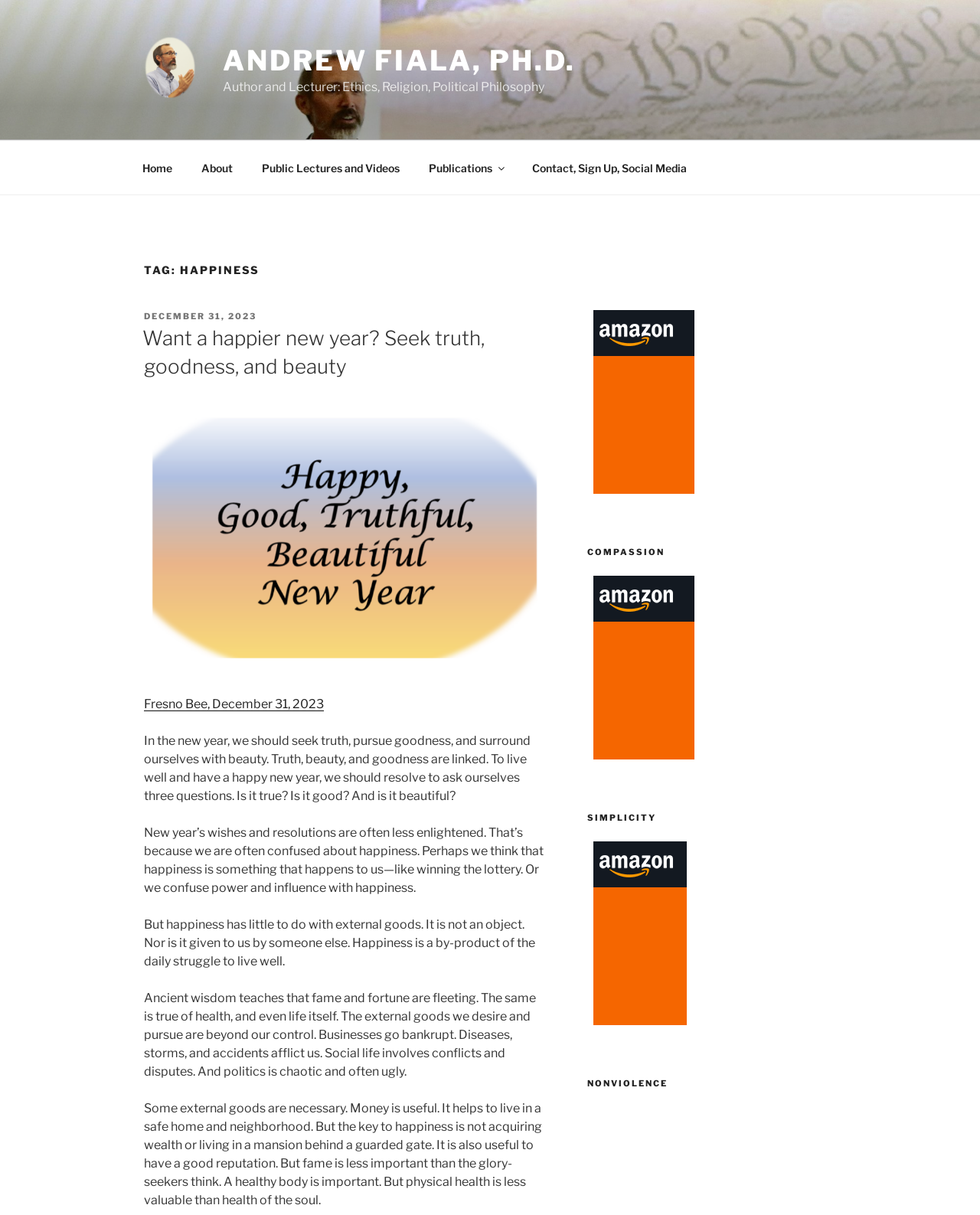Who is the author of the article?
Based on the image, give a concise answer in the form of a single word or short phrase.

Andrew Fiala, Ph.D.